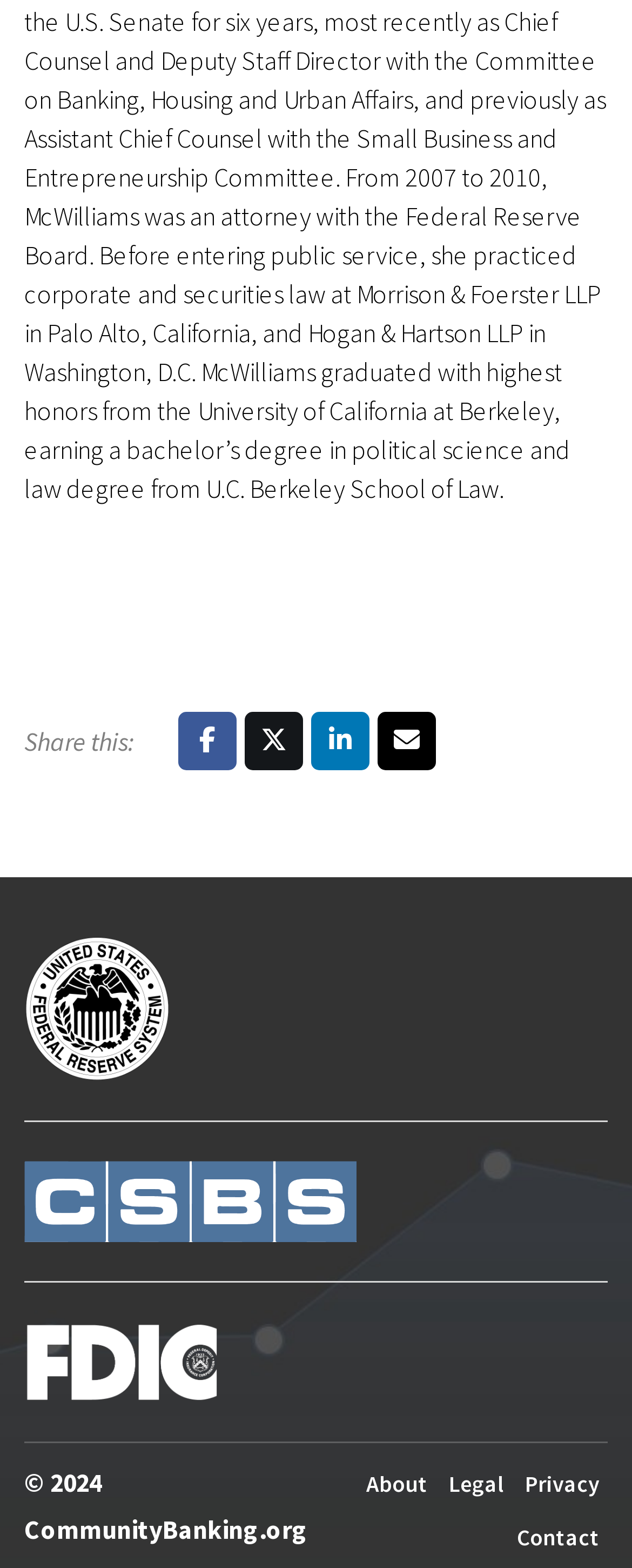Please provide the bounding box coordinates for the element that needs to be clicked to perform the instruction: "Share this page". The coordinates must consist of four float numbers between 0 and 1, formatted as [left, top, right, bottom].

[0.038, 0.462, 0.213, 0.483]